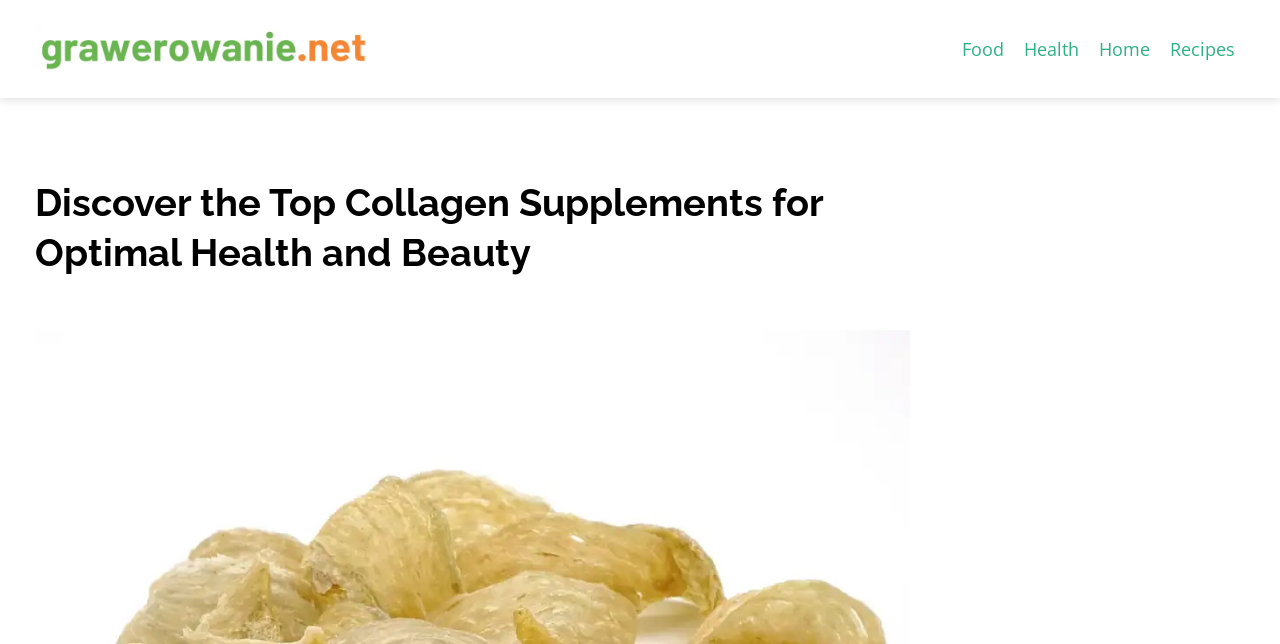What is the topic of the webpage?
We need a detailed and exhaustive answer to the question. Please elaborate.

The heading 'Discover the Top Collagen Supplements for Optimal Health and Beauty' suggests that the topic of the webpage is related to collagen supplements. The content of the webpage is likely to discuss the benefits and uses of collagen supplements.